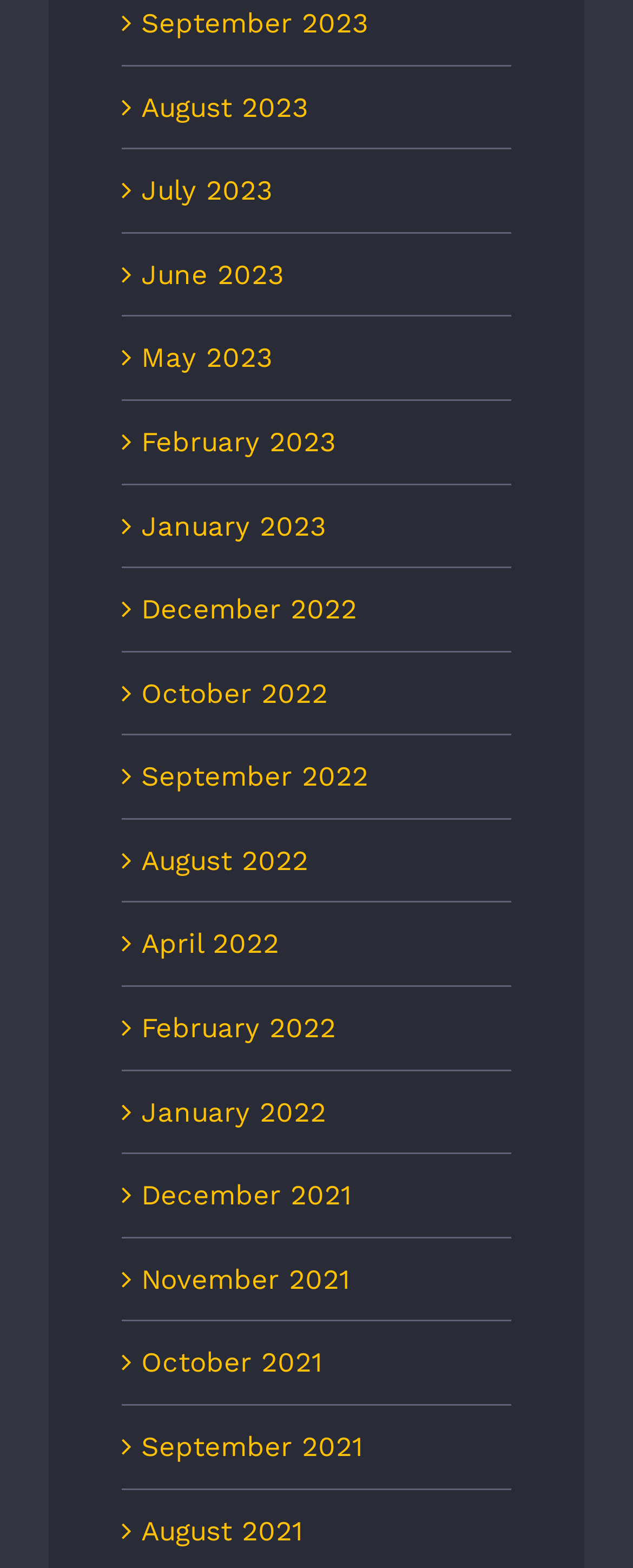Use a single word or phrase to answer this question: 
How many links are on the webpage?

18